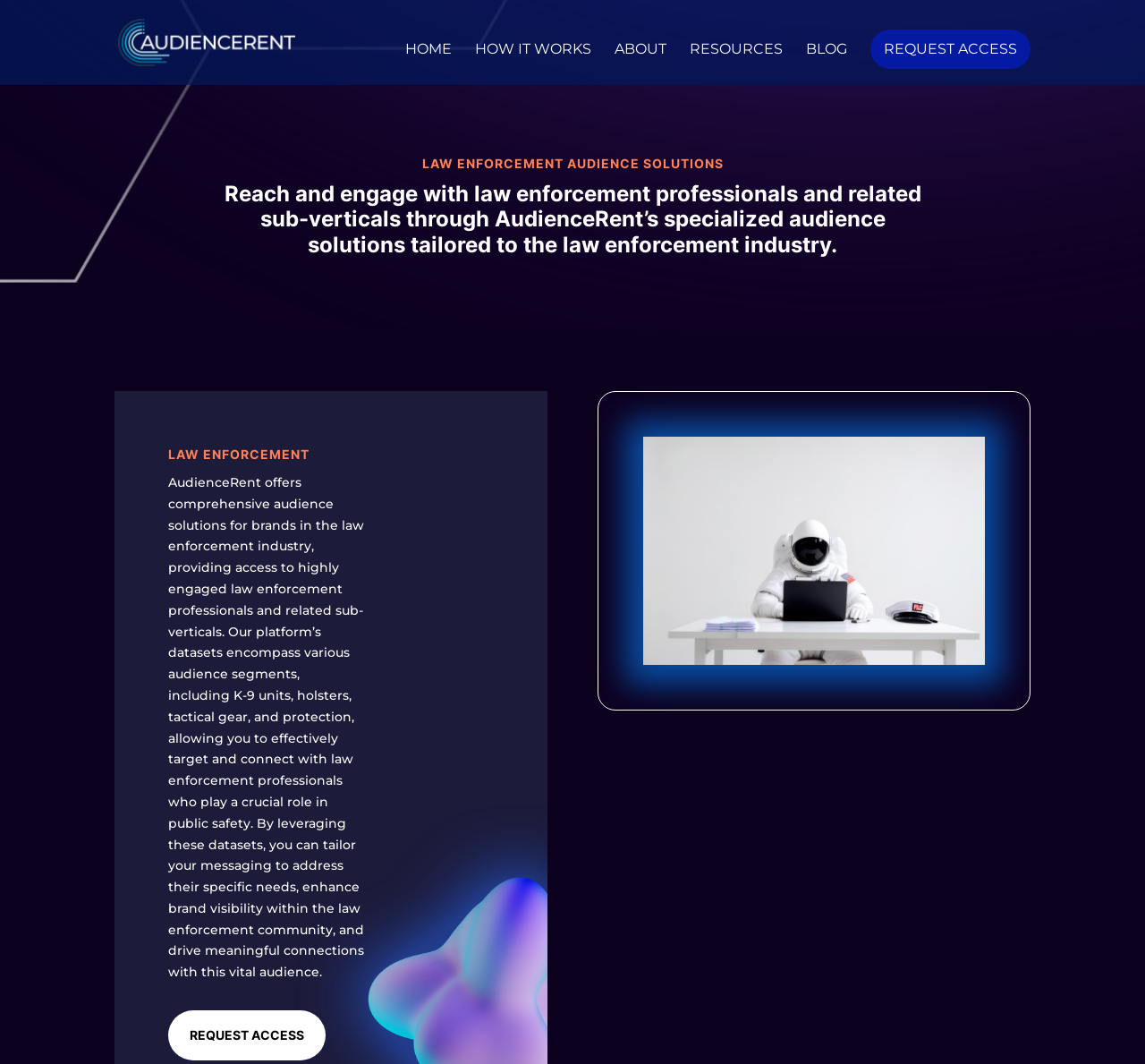Generate a comprehensive description of the contents of the webpage.

The webpage is about AudienceRent, a platform that provides targeted audience solutions for law enforcement agencies. At the top left, there is a link to the AudienceRent website, accompanied by a logo image. 

The navigation menu is located at the top center, consisting of five links: "HOME", "HOW IT WORKS", "ABOUT", "RESOURCES", and "BLOG". 

Below the navigation menu, there is a prominent heading that reads "LAW ENFORCEMENT AUDIENCE SOLUTIONS". This is followed by a subheading that explains the platform's specialized audience solutions for the law enforcement industry. 

On the left side, there is a section dedicated to law enforcement, with a heading "LAW ENFORCEMENT" and a block of text that describes AudienceRent's comprehensive audience solutions for brands in the law enforcement industry. The text explains how the platform provides access to highly engaged law enforcement professionals and related sub-verticals, allowing for effective targeting and connection with this vital audience.

To the right of the text, there is an image that takes up a significant portion of the page. At the bottom left, there is a call-to-action link "REQUEST ACCESS" with a similar link "REQUEST ACCESS 5" at the very bottom of the page.